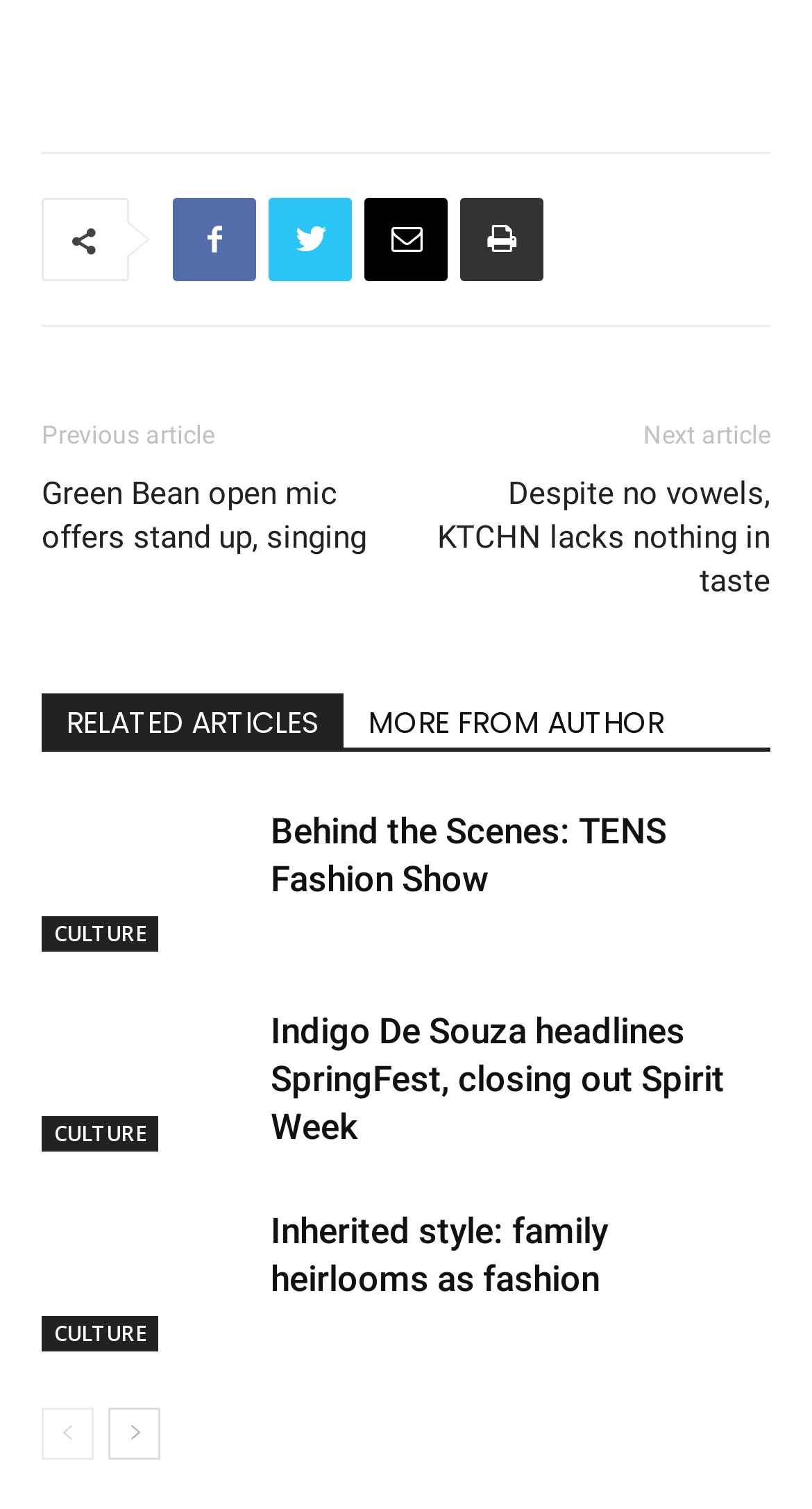Could you highlight the region that needs to be clicked to execute the instruction: "Click on the previous article link"?

[0.051, 0.279, 0.264, 0.298]